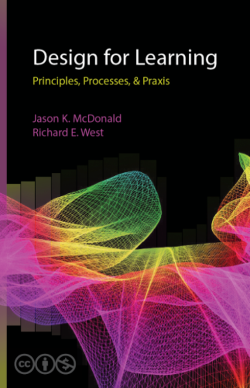Who are the authors of the book?
Respond with a short answer, either a single word or a phrase, based on the image.

Jason K. McDonald and Richard E. West